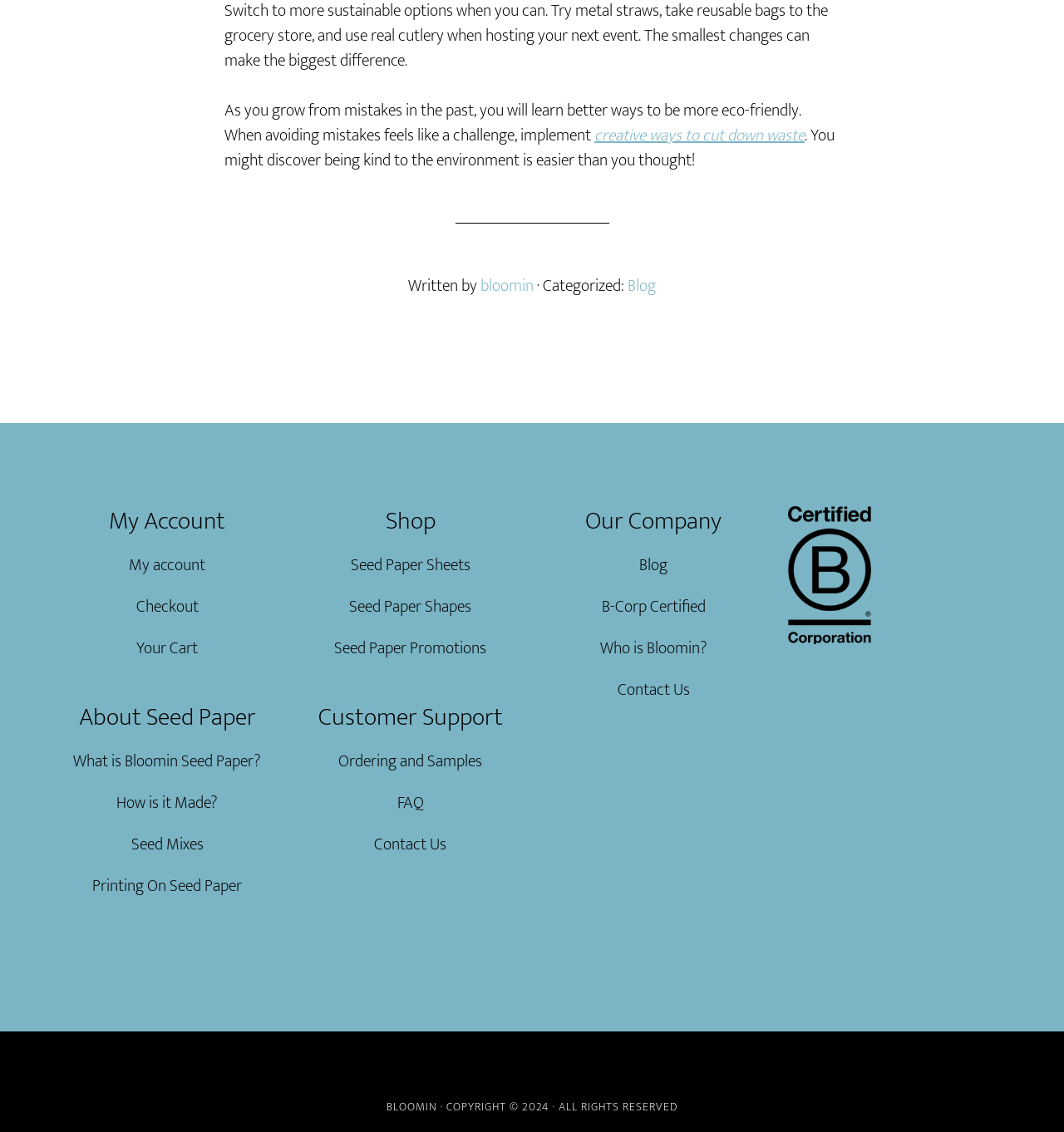Please mark the bounding box coordinates of the area that should be clicked to carry out the instruction: "click on 'My account'".

[0.121, 0.487, 0.193, 0.512]